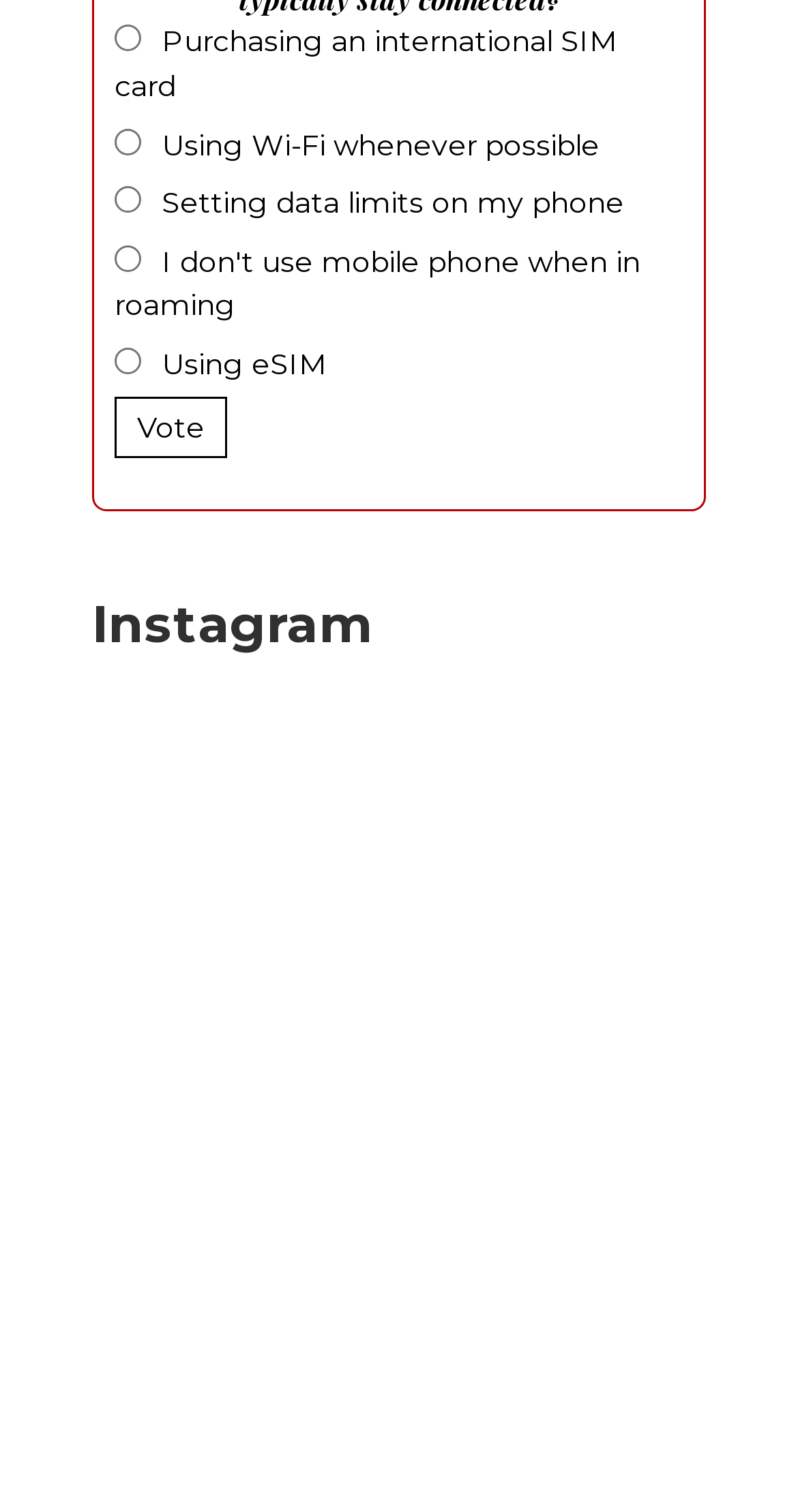Answer the following inquiry with a single word or phrase:
How many news articles are displayed on the webpage?

4